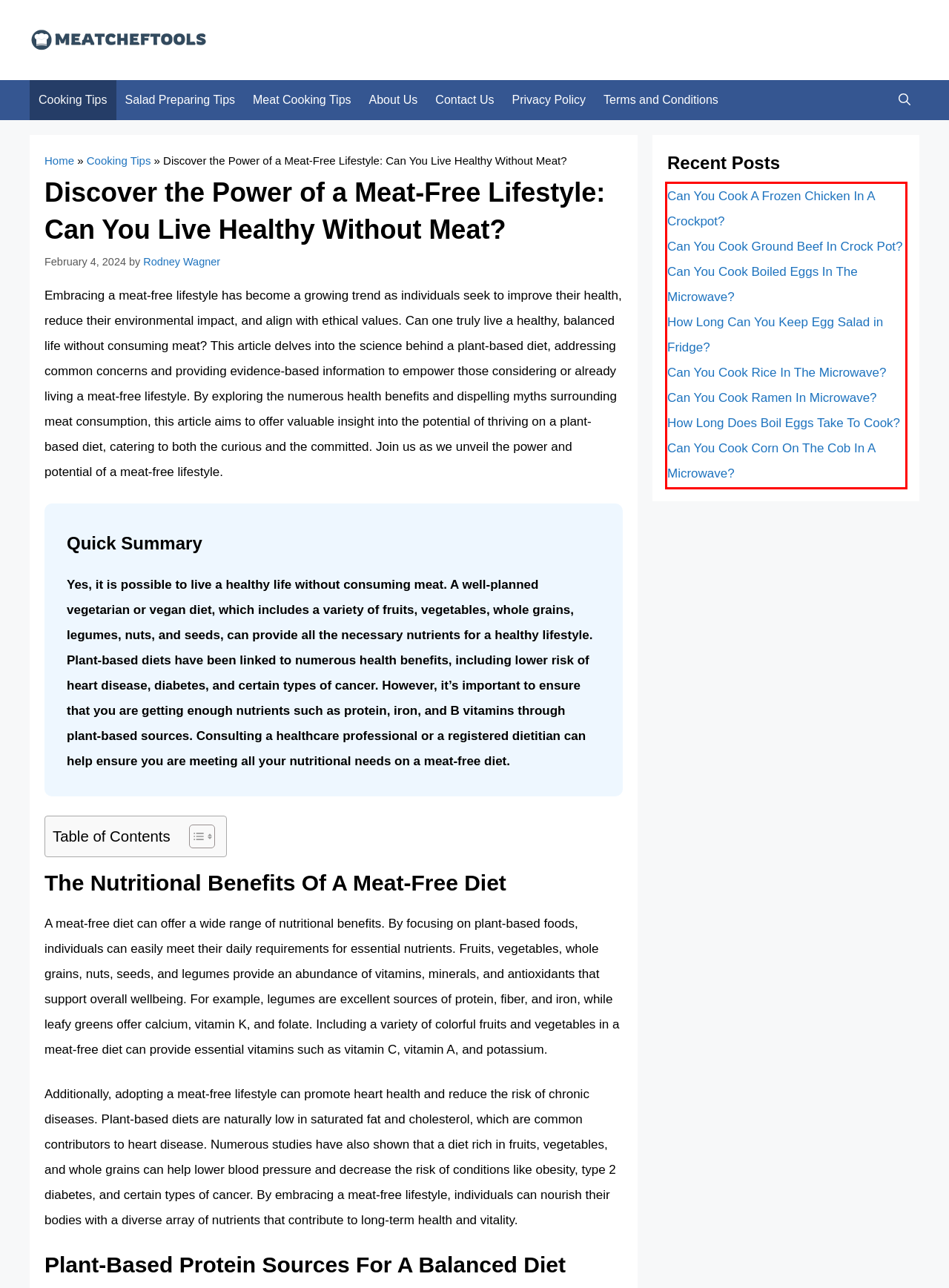Observe the screenshot of the webpage that includes a red rectangle bounding box. Conduct OCR on the content inside this red bounding box and generate the text.

Can You Cook A Frozen Chicken In A Crockpot? Can You Cook Ground Beef In Crock Pot? Can You Cook Boiled Eggs In The Microwave? How Long Can You Keep Egg Salad in Fridge? Can You Cook Rice In The Microwave? Can You Cook Ramen In Microwave? How Long Does Boil Eggs Take To Cook? Can You Cook Corn On The Cob In A Microwave?